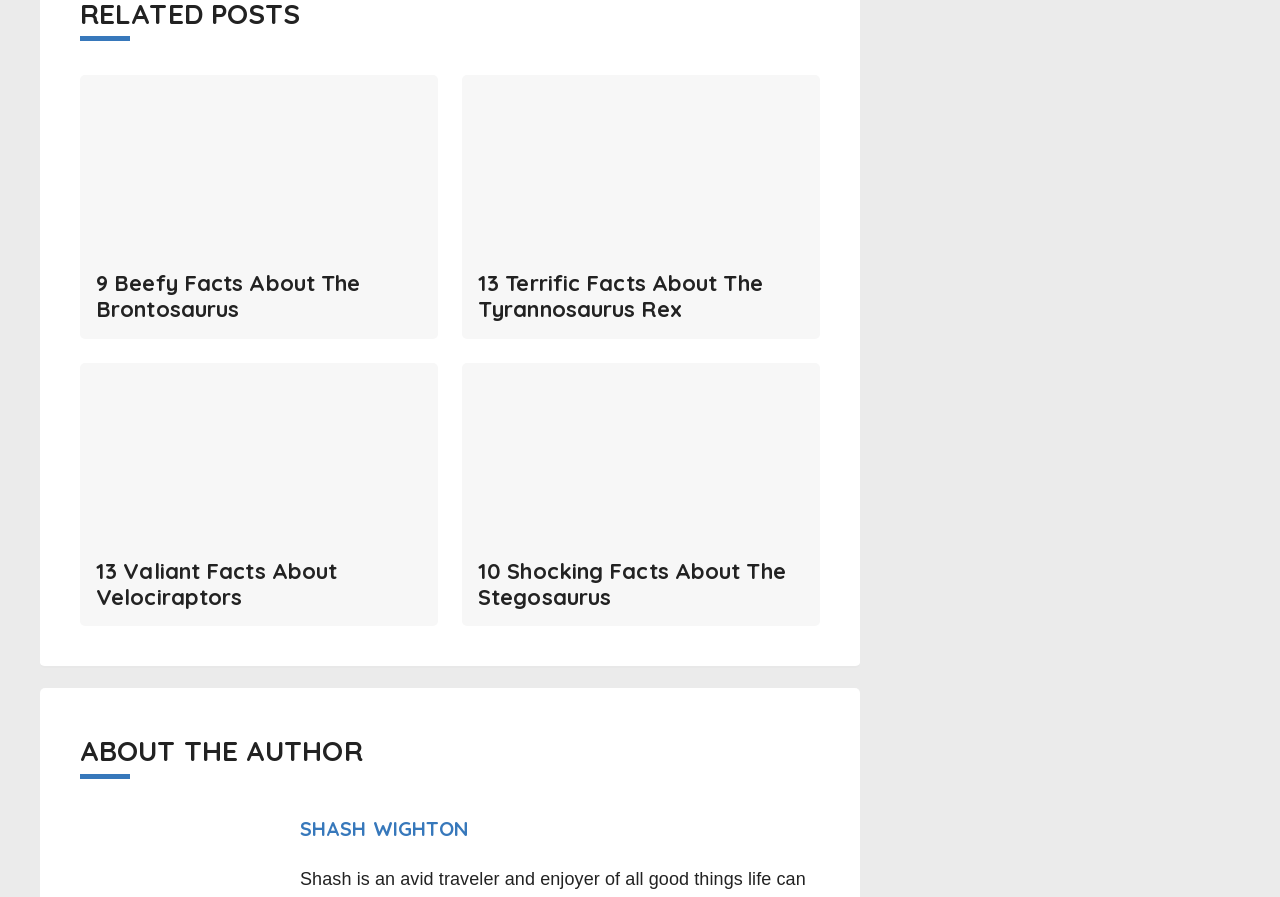What is the title of the first article on the webpage?
Please ensure your answer is as detailed and informative as possible.

The first article on the webpage has a heading that reads '9 Beefy Facts About The Brontosaurus', which suggests that the article is about interesting facts about the Brontosaurus dinosaur.